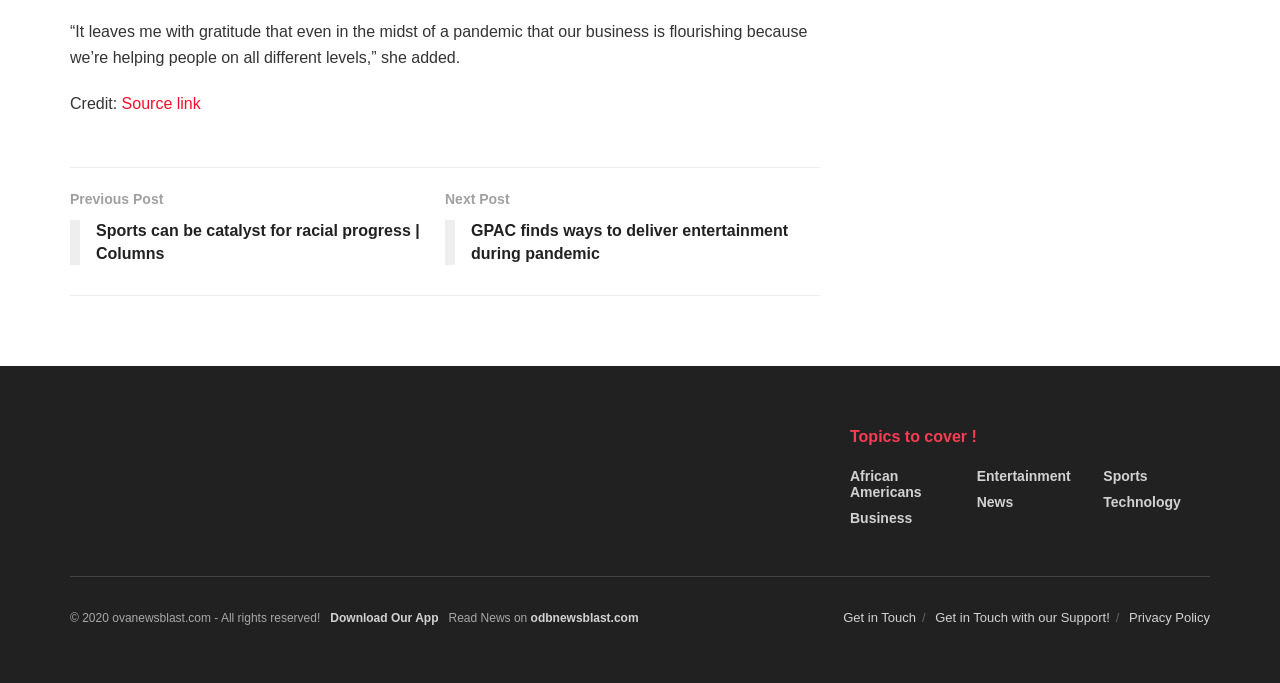What is the name of the website?
Based on the visual details in the image, please answer the question thoroughly.

I found the answer by looking at the copyright text '© 2020 ovanewsblast.com - All rights reserved!' which mentions the website's name.